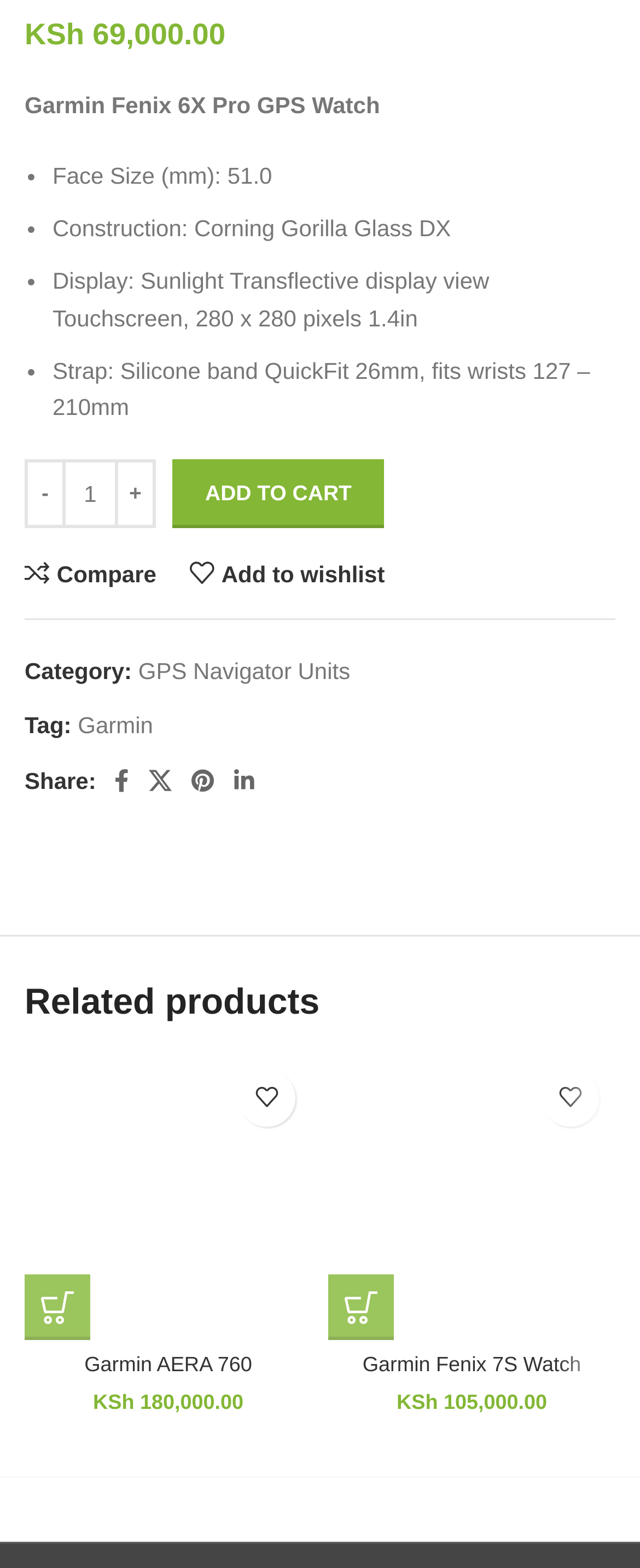Please analyze the image and provide a thorough answer to the question:
What is the display type of the Garmin Fenix 6X Pro GPS Watch?

I found the display type of the Garmin Fenix 6X Pro GPS Watch by looking at the StaticText element with the OCR text 'Display: Sunlight Transflective display view Touchscreen, 280 x 280 pixels 1.4in' which is located in the product description section.